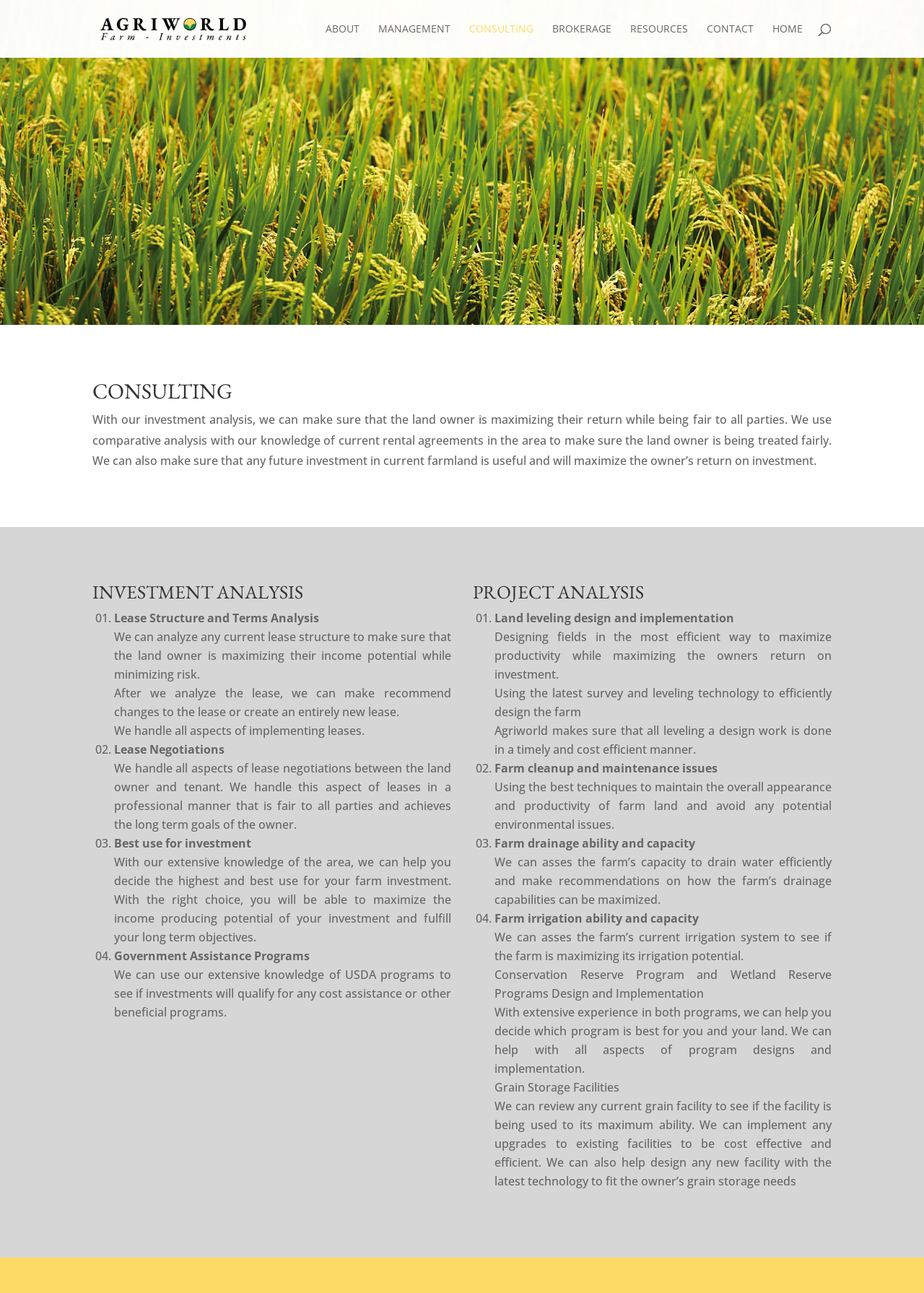What is the goal of designing fields in the most efficient way?
Provide a one-word or short-phrase answer based on the image.

Maximize productivity